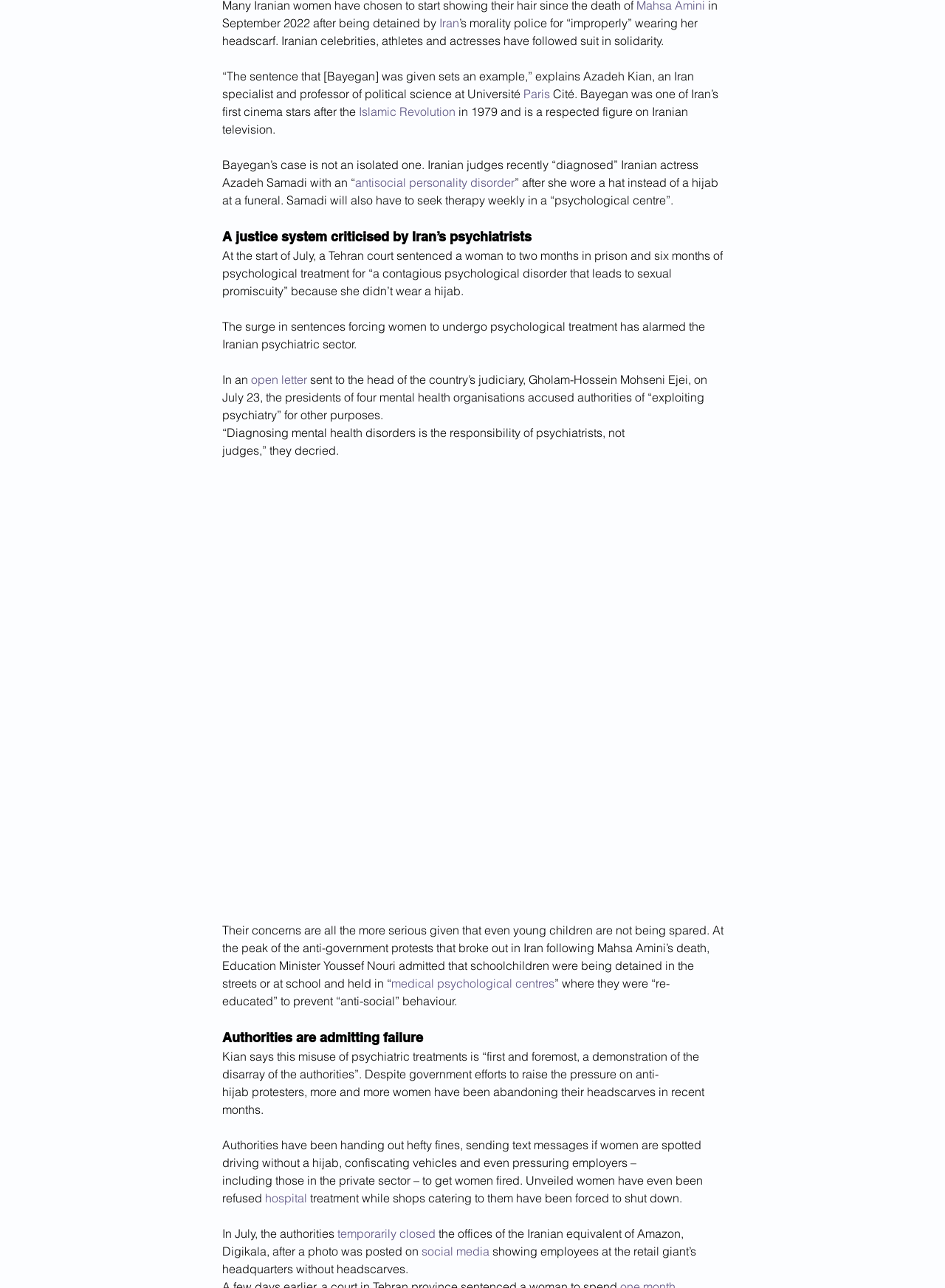Highlight the bounding box coordinates of the region I should click on to meet the following instruction: "Click on the link about Iran".

[0.465, 0.012, 0.486, 0.023]